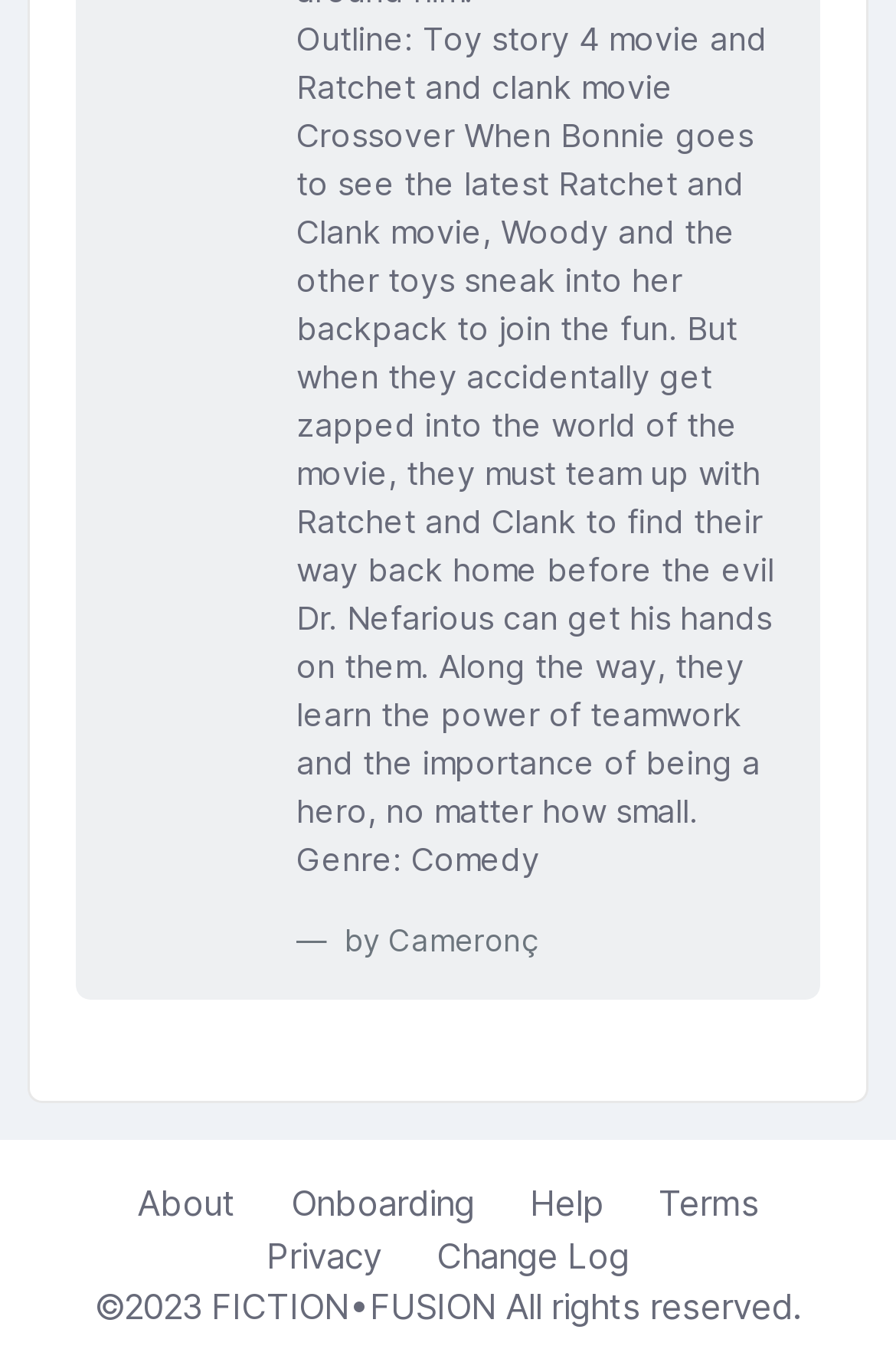What is the genre of the movie?
Using the image as a reference, deliver a detailed and thorough answer to the question.

The genre of the movie can be determined by looking at the StaticText element with the text 'Genre: Comedy' which is located below the movie outline.